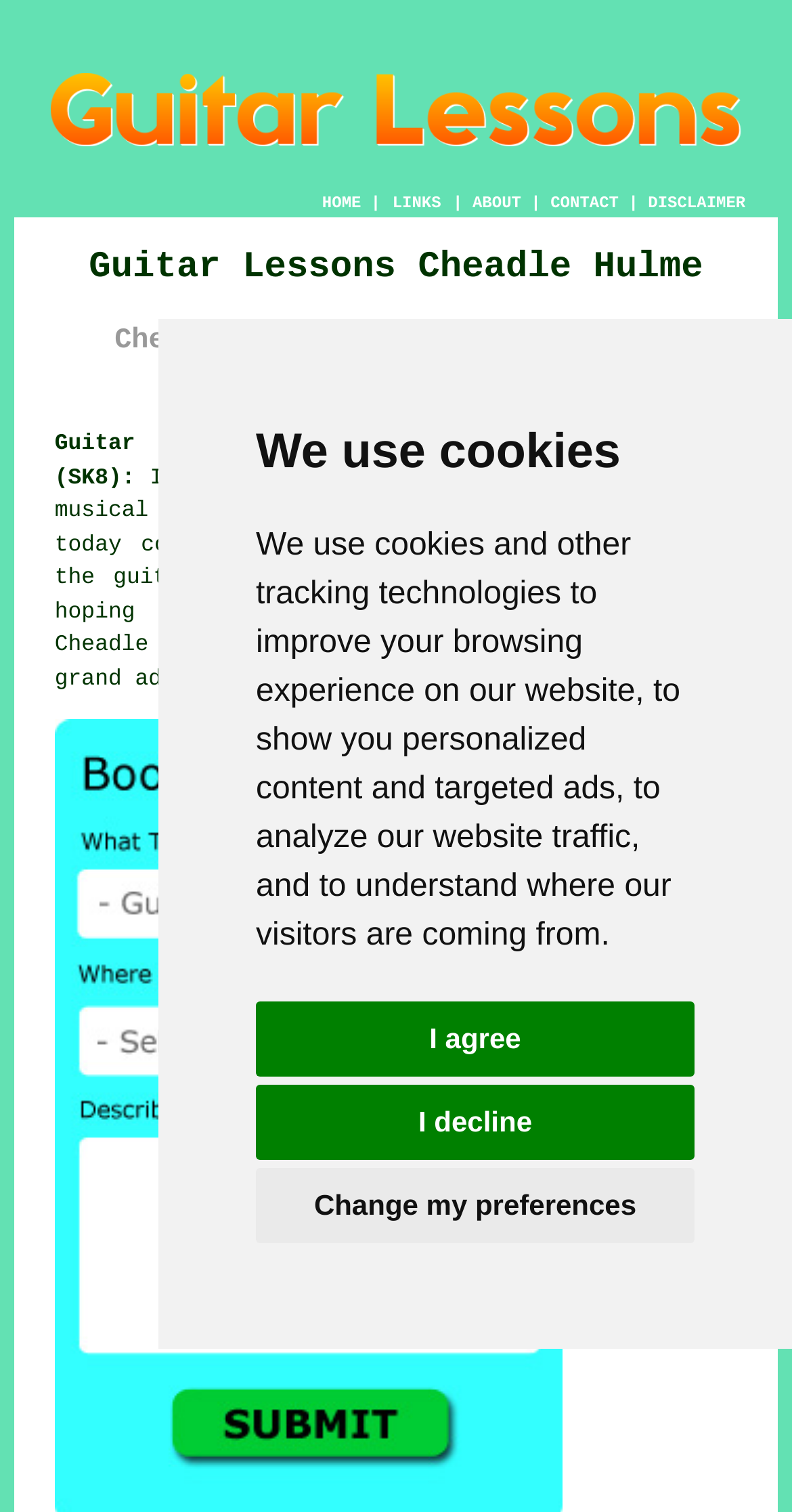What type of lessons are offered?
Please utilize the information in the image to give a detailed response to the question.

Based on the webpage's content, specifically the heading 'Guitar Lessons Cheadle Hulme' and the image 'Guitar Lessons Cheadle Hulme Greater Manchester - Guitar Lessonz', it can be inferred that the website offers guitar lessons.